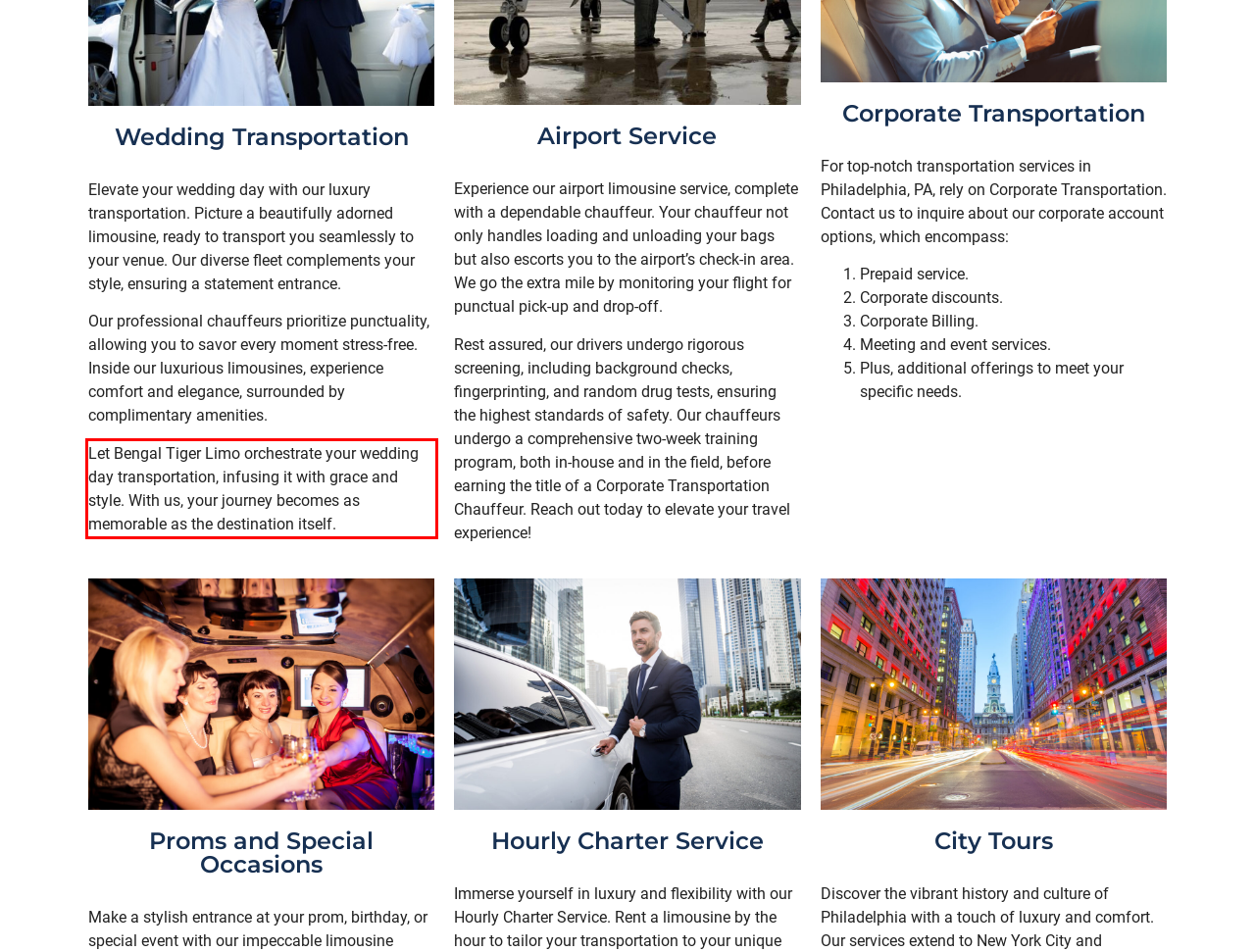By examining the provided screenshot of a webpage, recognize the text within the red bounding box and generate its text content.

Let Bengal Tiger Limo orchestrate your wedding day transportation, infusing it with grace and style. With us, your journey becomes as memorable as the destination itself.